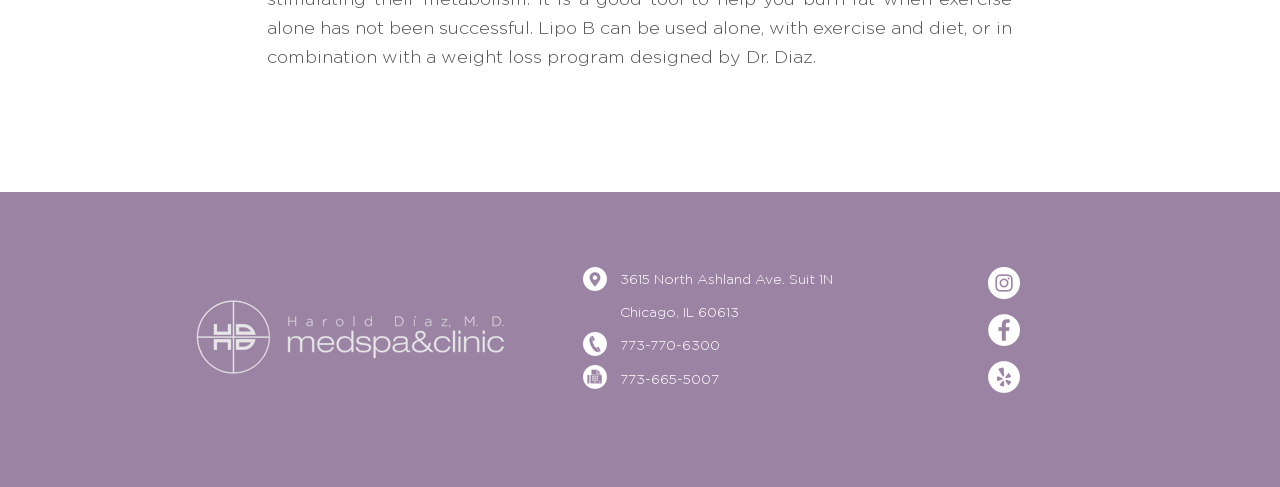How many social media icons are there?
Your answer should be a single word or phrase derived from the screenshot.

3